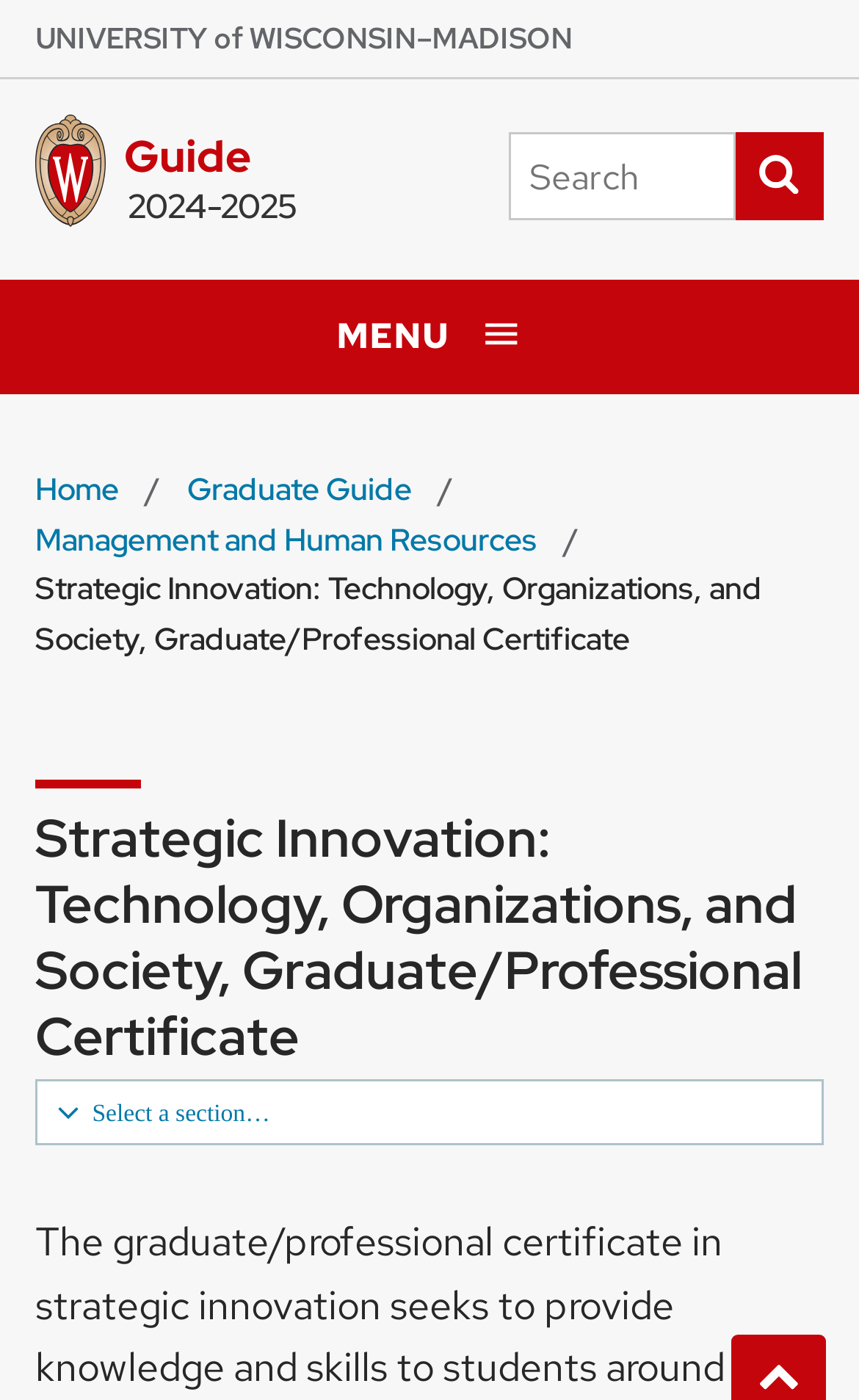Locate the bounding box coordinates of the area you need to click to fulfill this instruction: 'View Graduate Guide'. The coordinates must be in the form of four float numbers ranging from 0 to 1: [left, top, right, bottom].

[0.218, 0.335, 0.479, 0.363]